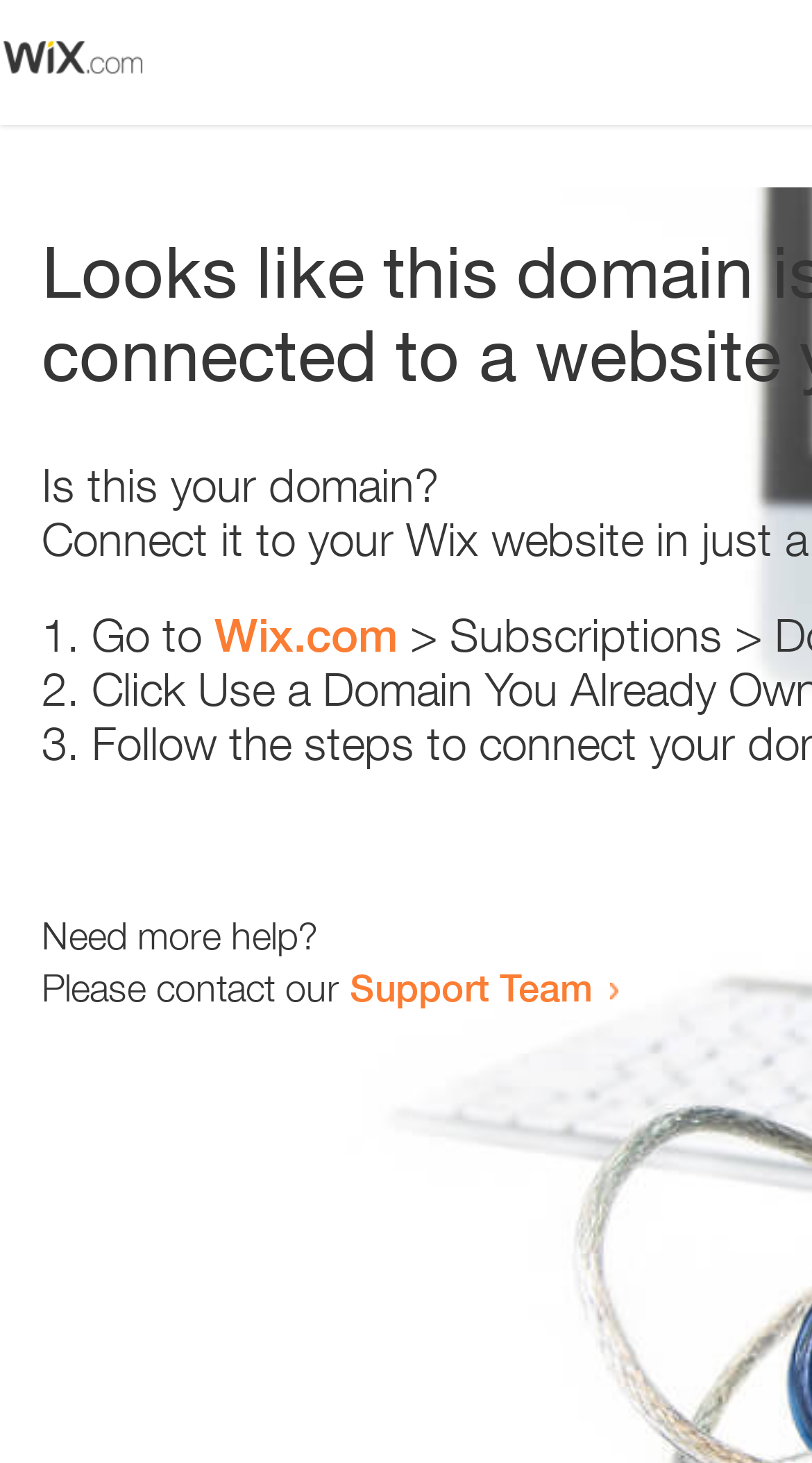Respond concisely with one word or phrase to the following query:
What is the tone of the webpage?

Helpful